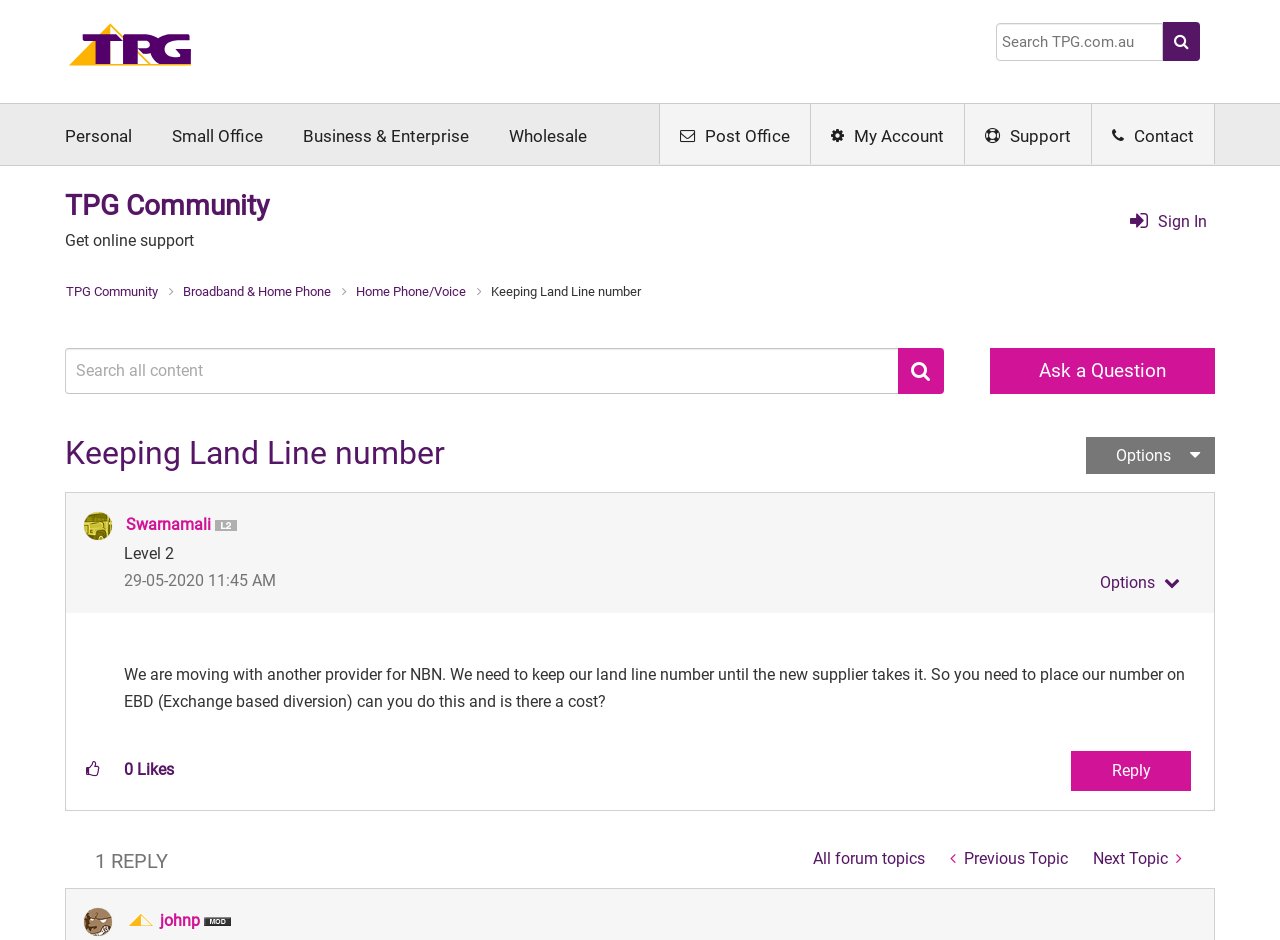Determine the bounding box coordinates of the region to click in order to accomplish the following instruction: "View profile of Swarnamali". Provide the coordinates as four float numbers between 0 and 1, specifically [left, top, right, bottom].

[0.098, 0.548, 0.165, 0.568]